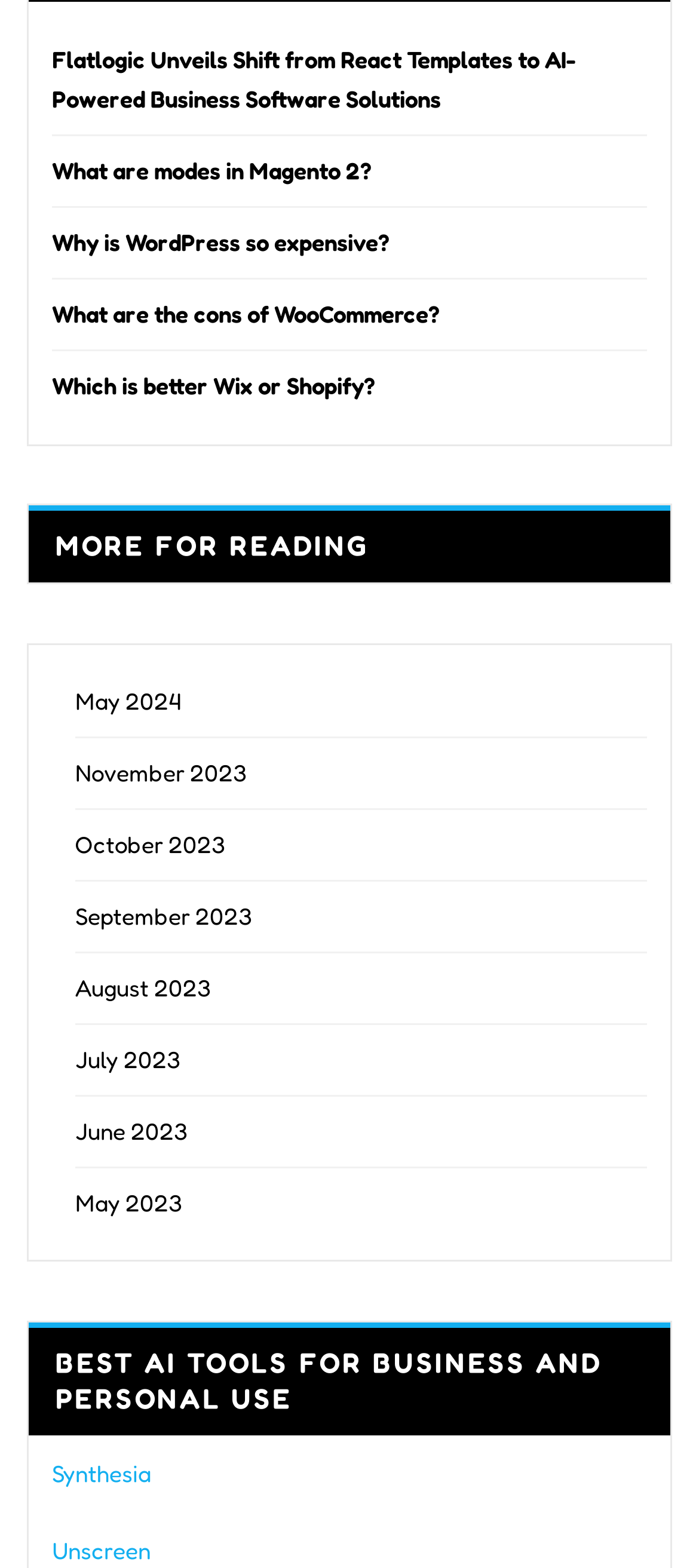Look at the image and write a detailed answer to the question: 
What is the common theme among the links below 'MORE FOR READING'?

The links below 'MORE FOR READING' have titles that mention e-commerce platforms such as Magento, WordPress, WooCommerce, Wix, and Shopify, which suggests that they are related to e-commerce platforms.